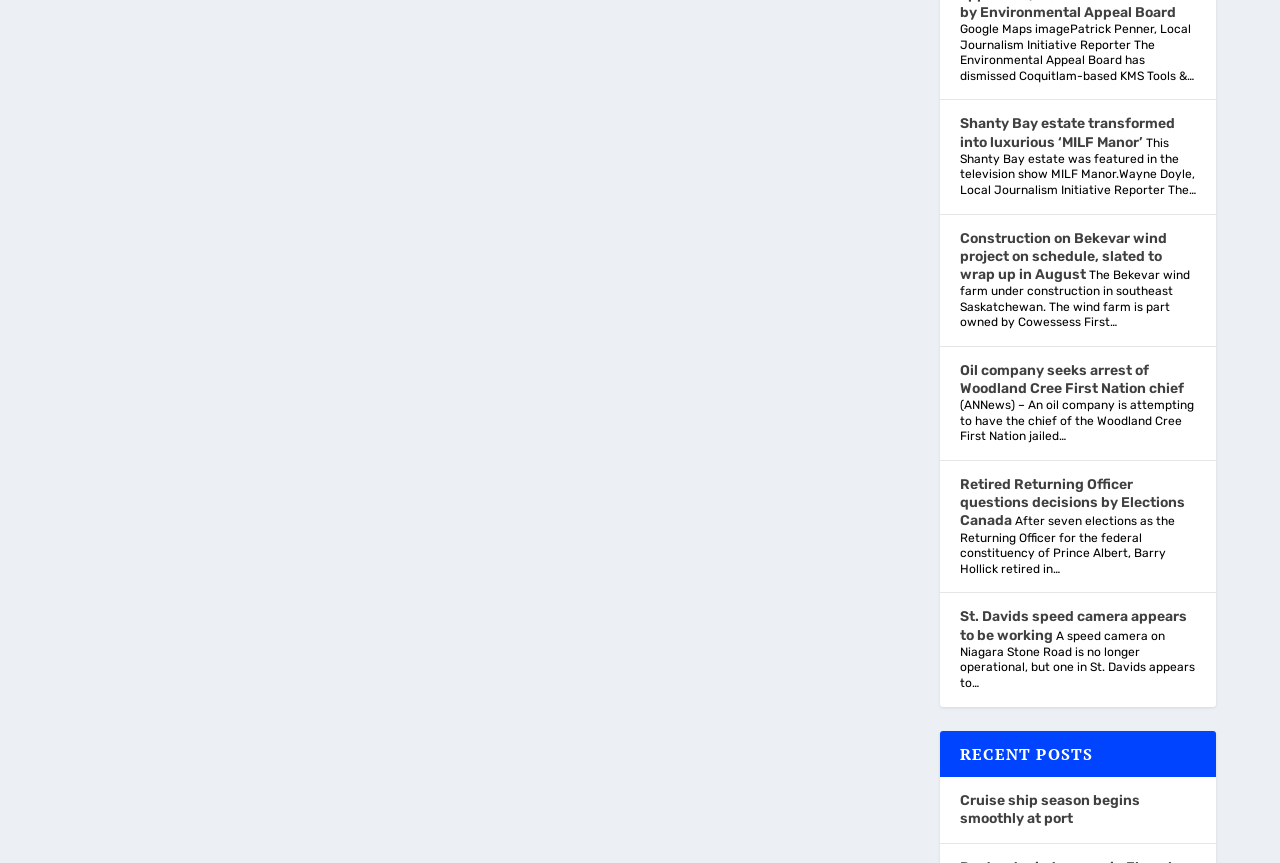How many news articles are displayed on this webpage?
Look at the image and provide a short answer using one word or a phrase.

8